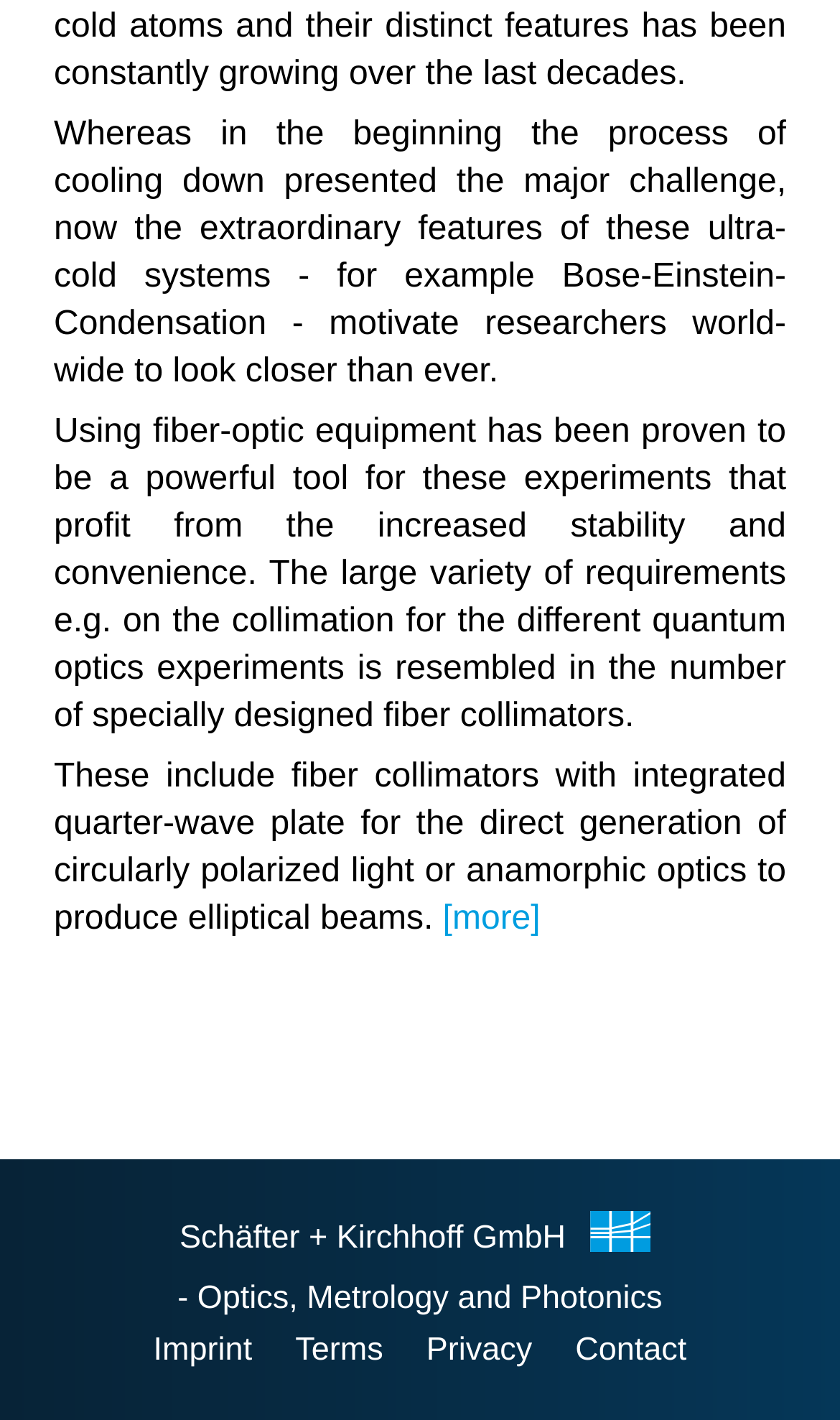What is the topic of the main text on the webpage?
Identify the answer in the screenshot and reply with a single word or phrase.

Quantum optics experiments